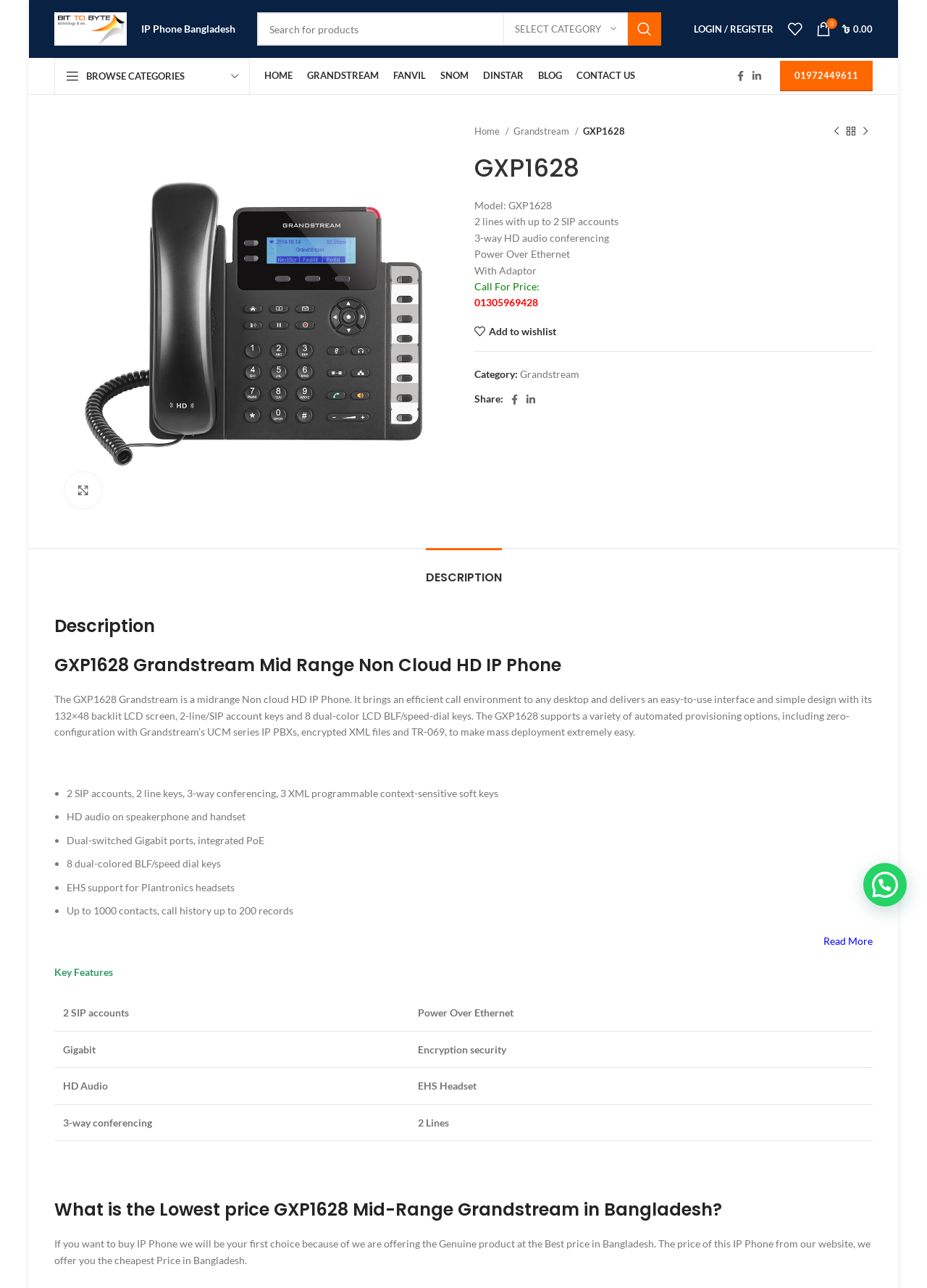What is the type of audio supported by the phone?
From the details in the image, answer the question comprehensively.

I found the answer by reading the product description that mentions 'HD audio on speakerphone and handset'.